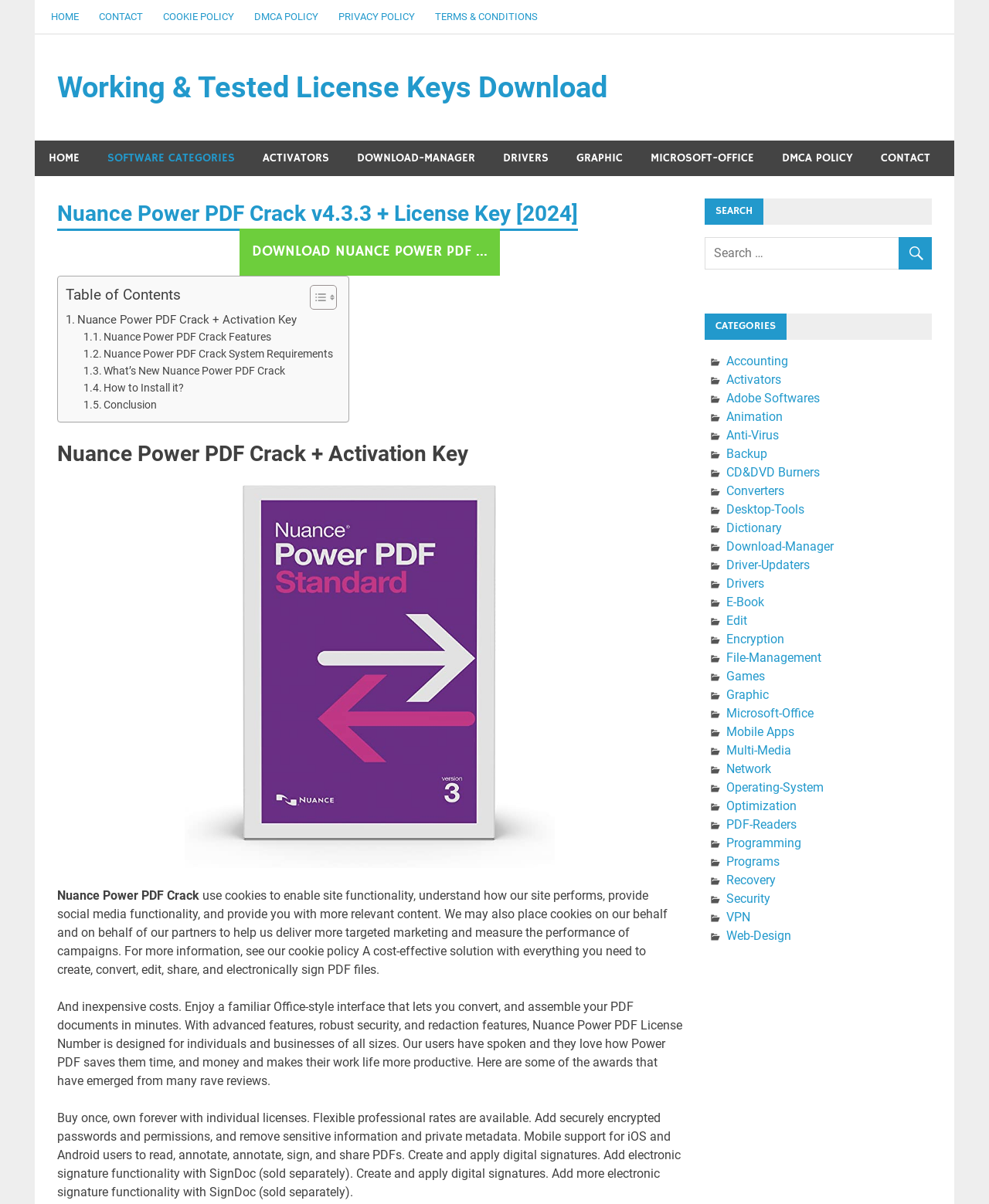Please specify the bounding box coordinates of the clickable region necessary for completing the following instruction: "Read the 'Nuance Power PDF Crack + Activation Key' article". The coordinates must consist of four float numbers between 0 and 1, i.e., [left, top, right, bottom].

[0.058, 0.364, 0.69, 0.389]